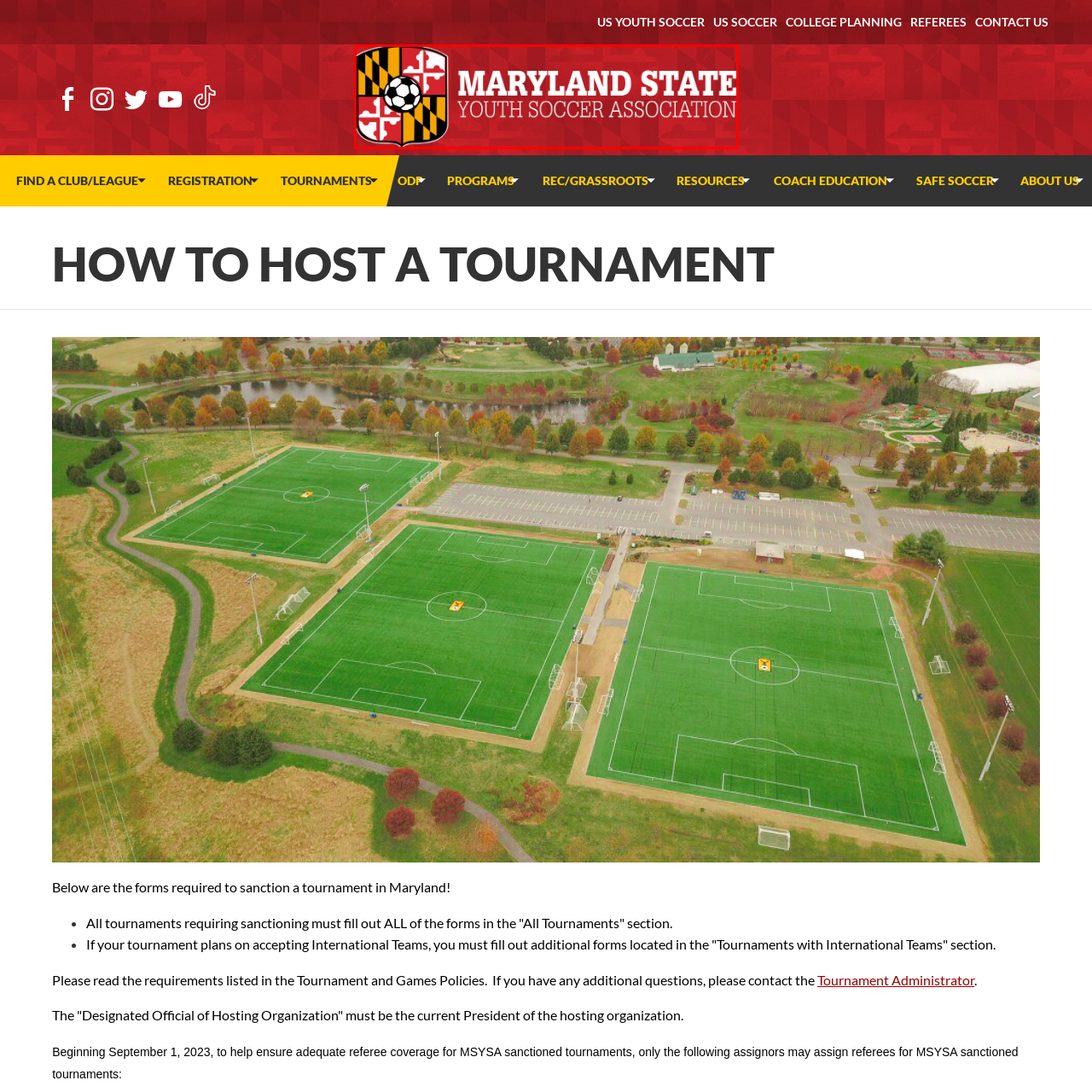What is the central element of the logo?
Look closely at the image highlighted by the red bounding box and give a comprehensive answer to the question.

According to the caption, the logo features a central black and white soccer ball, which is framed by the stylized rendition of the Maryland state flag's patterns.